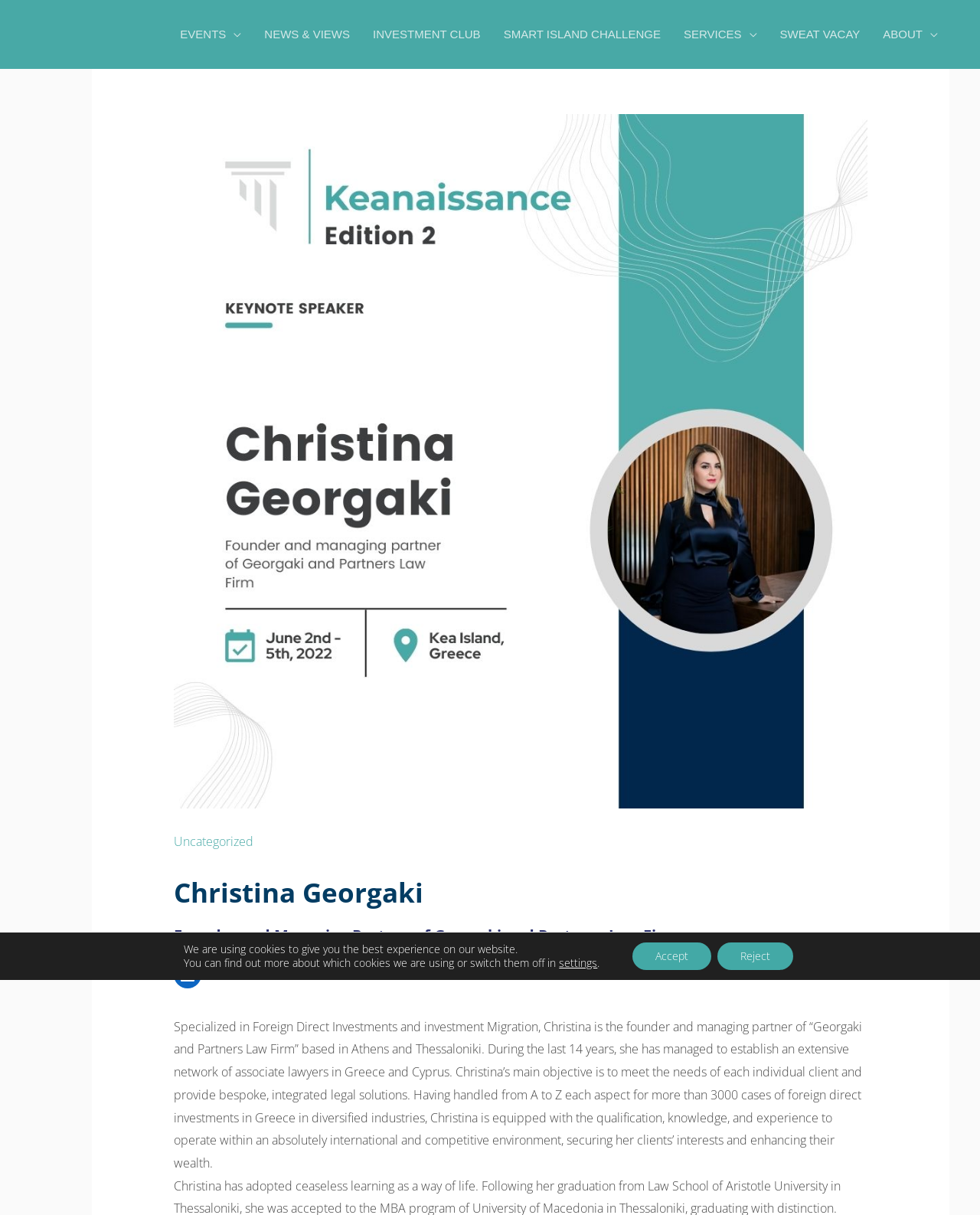Please identify the bounding box coordinates of the area I need to click to accomplish the following instruction: "Explore the SMART ISLAND CHALLENGE".

[0.502, 0.006, 0.686, 0.05]